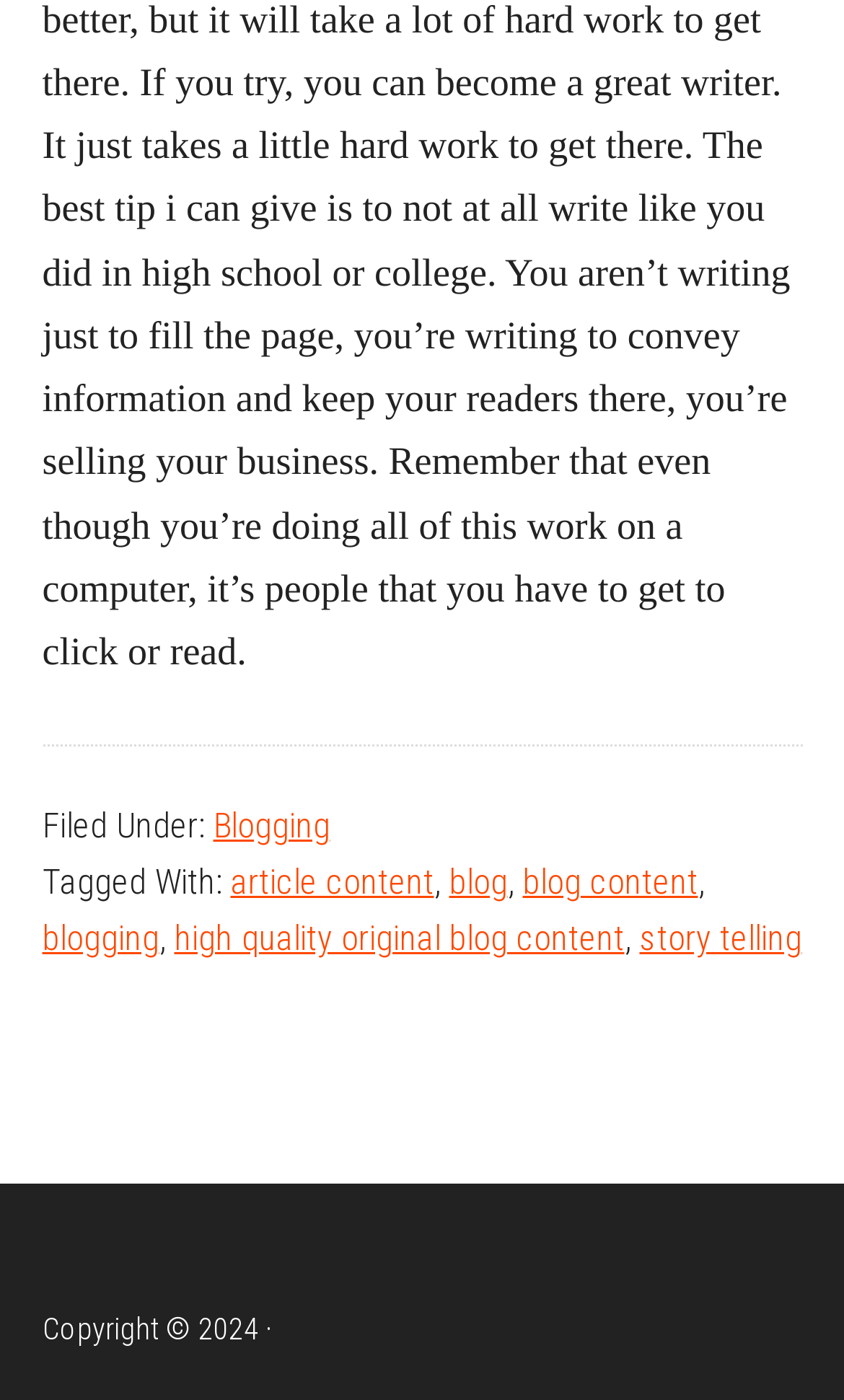Please respond in a single word or phrase: 
What is the category of the blog post?

Blogging